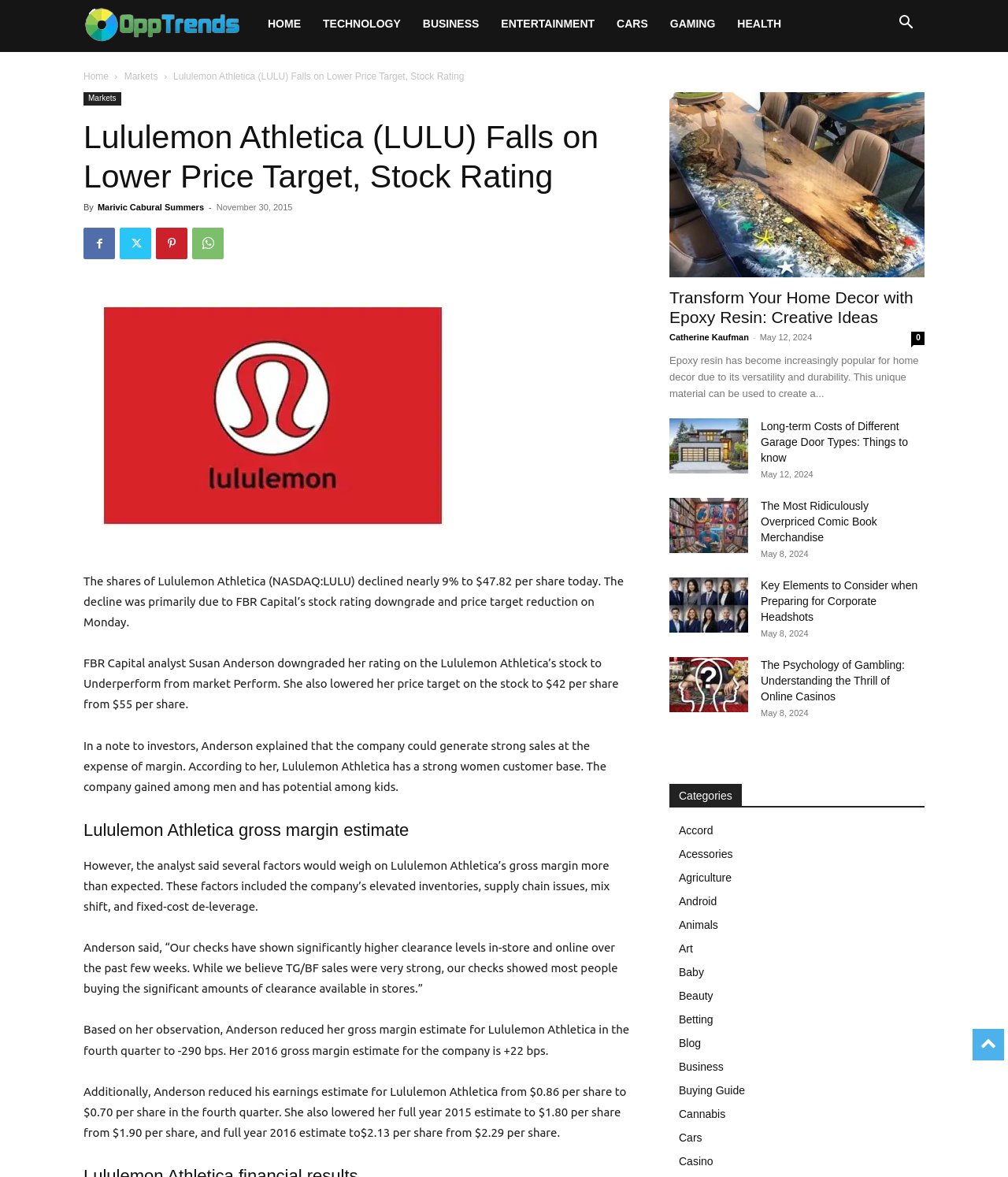What is the company mentioned in the article?
Carefully examine the image and provide a detailed answer to the question.

The article mentions 'The shares of Lululemon Athletica (NASDAQ:LULU) declined nearly 9% to $47.82 per share today.' which indicates that the company being referred to is Lululemon Athletica.